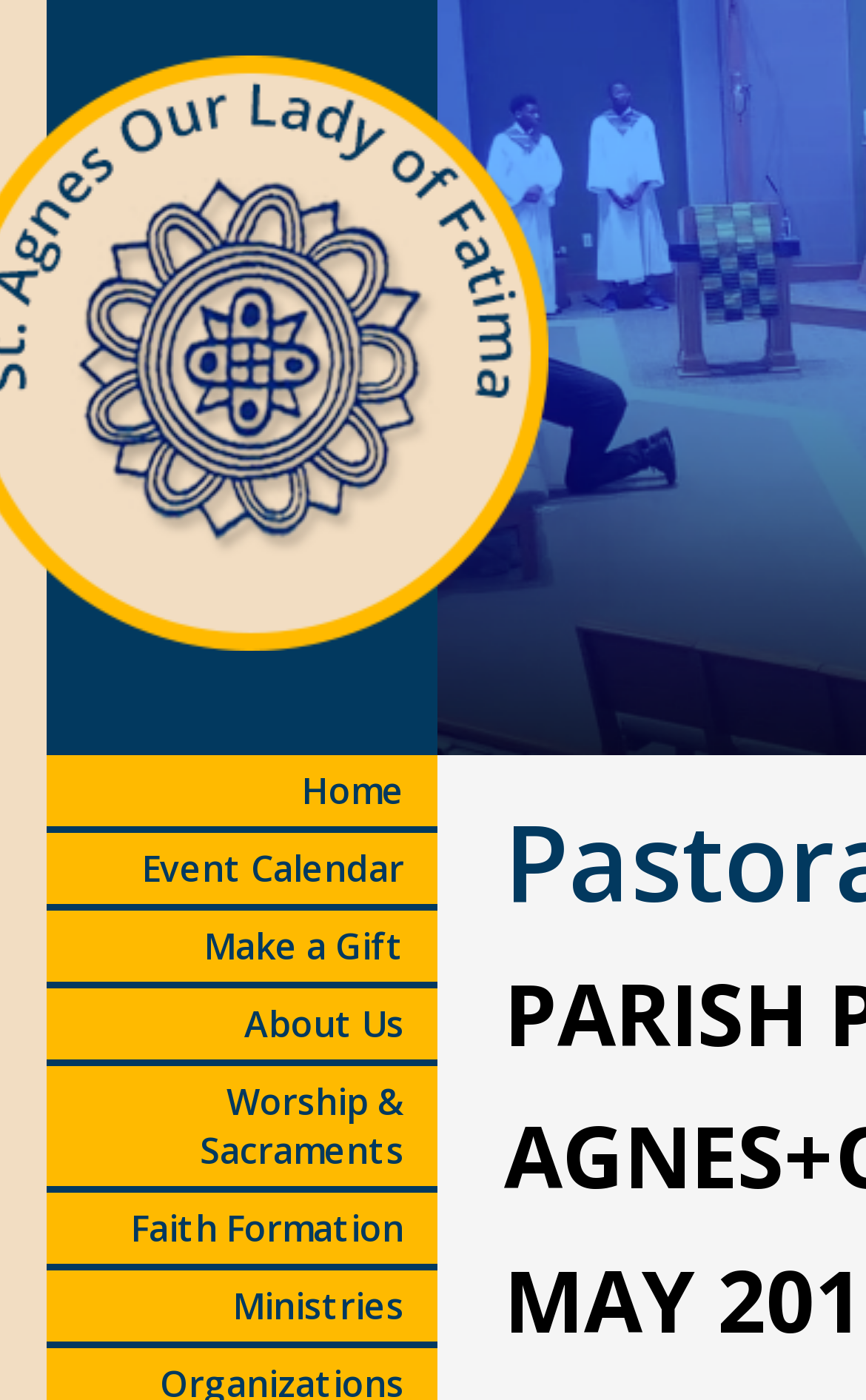Give a one-word or short phrase answer to this question: 
What is the category below 'About Us'?

Worship & Sacraments